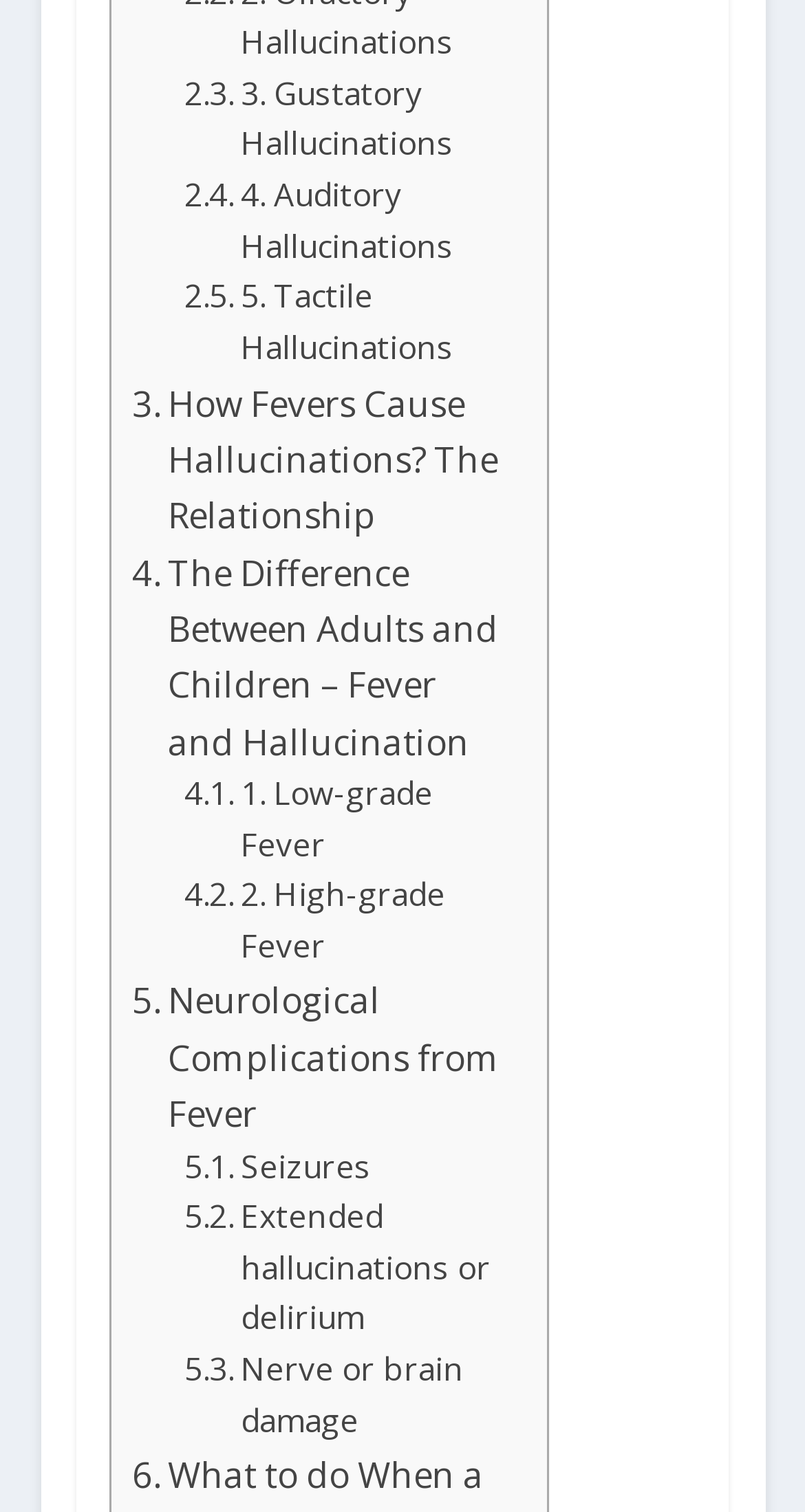Locate the bounding box of the UI element defined by this description: "Neurological Complications from Fever". The coordinates should be given as four float numbers between 0 and 1, formatted as [left, top, right, bottom].

[0.164, 0.643, 0.628, 0.755]